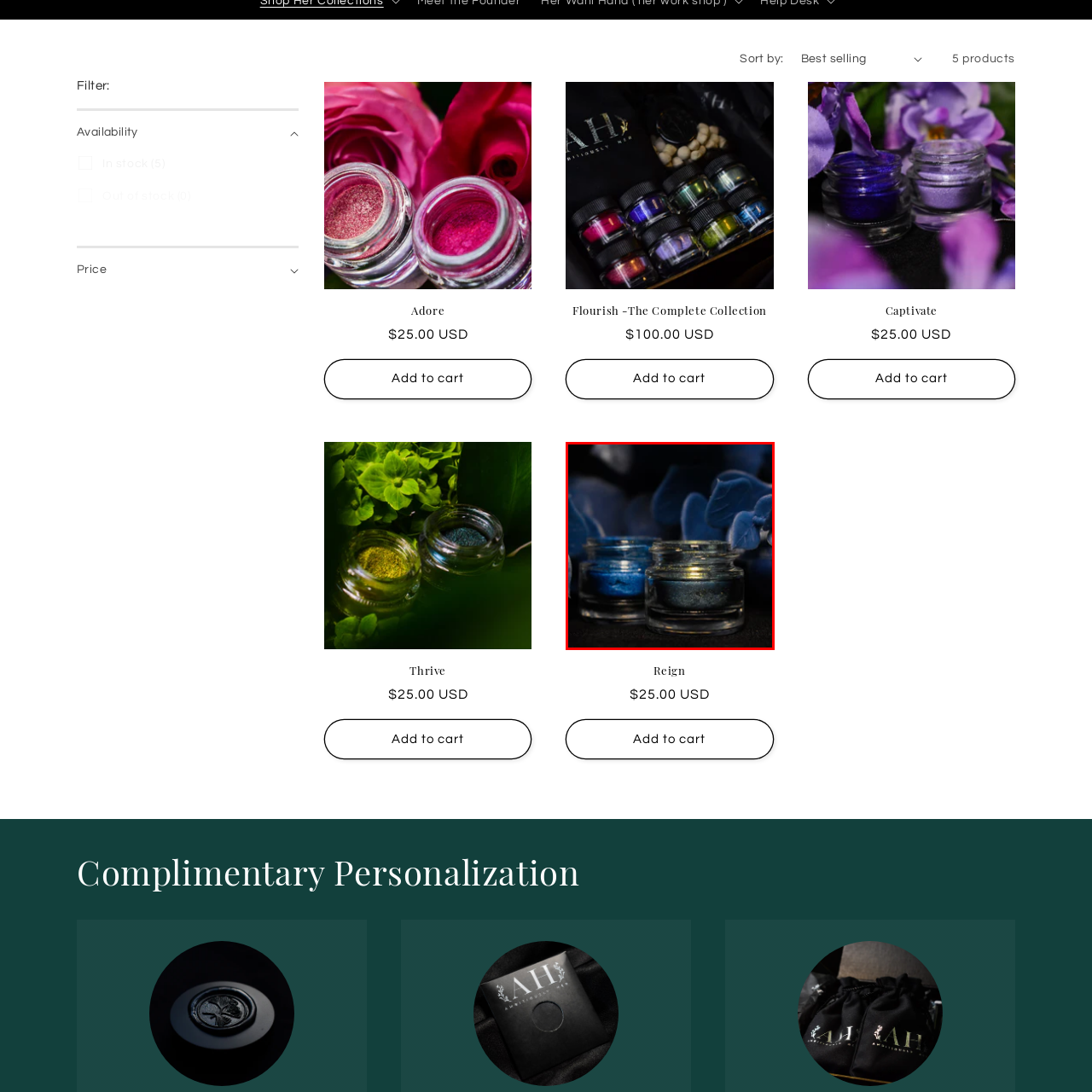What is the dominant color in the background?
Check the image encapsulated by the red bounding box and answer the question comprehensively.

The soft-focus background surrounding the jars appears to have hints of blue petals or a similar texture, which creates a calming, monochromatic palette. This suggests that the dominant color in the background is blue, which complements the colors of the pigments in the jars.